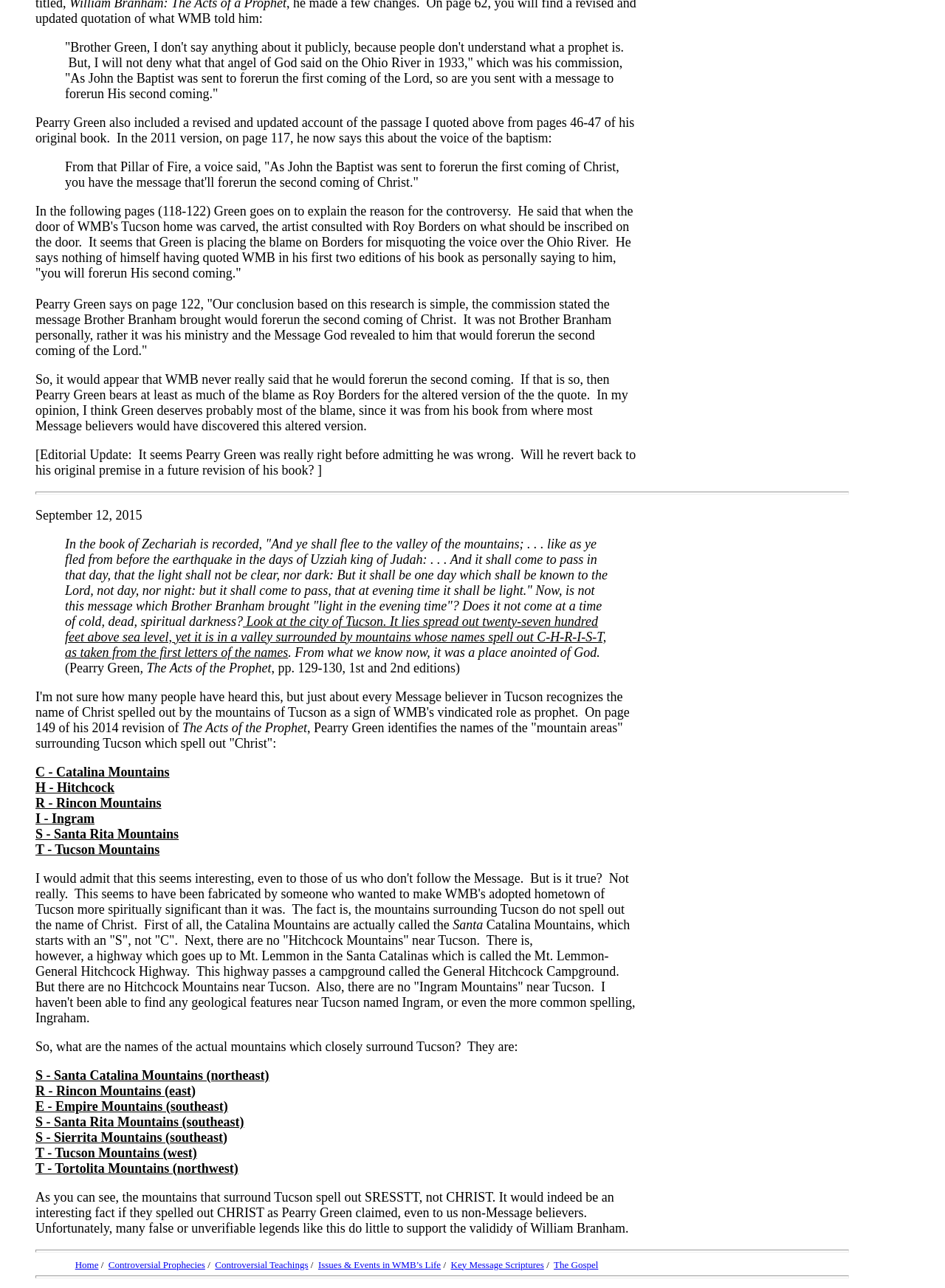What is the message that Brother Branham brought?
Make sure to answer the question with a detailed and comprehensive explanation.

According to the text, Brother Branham brought a message that is referred to as 'light in the evening time', which is mentioned in the book of Zechariah.